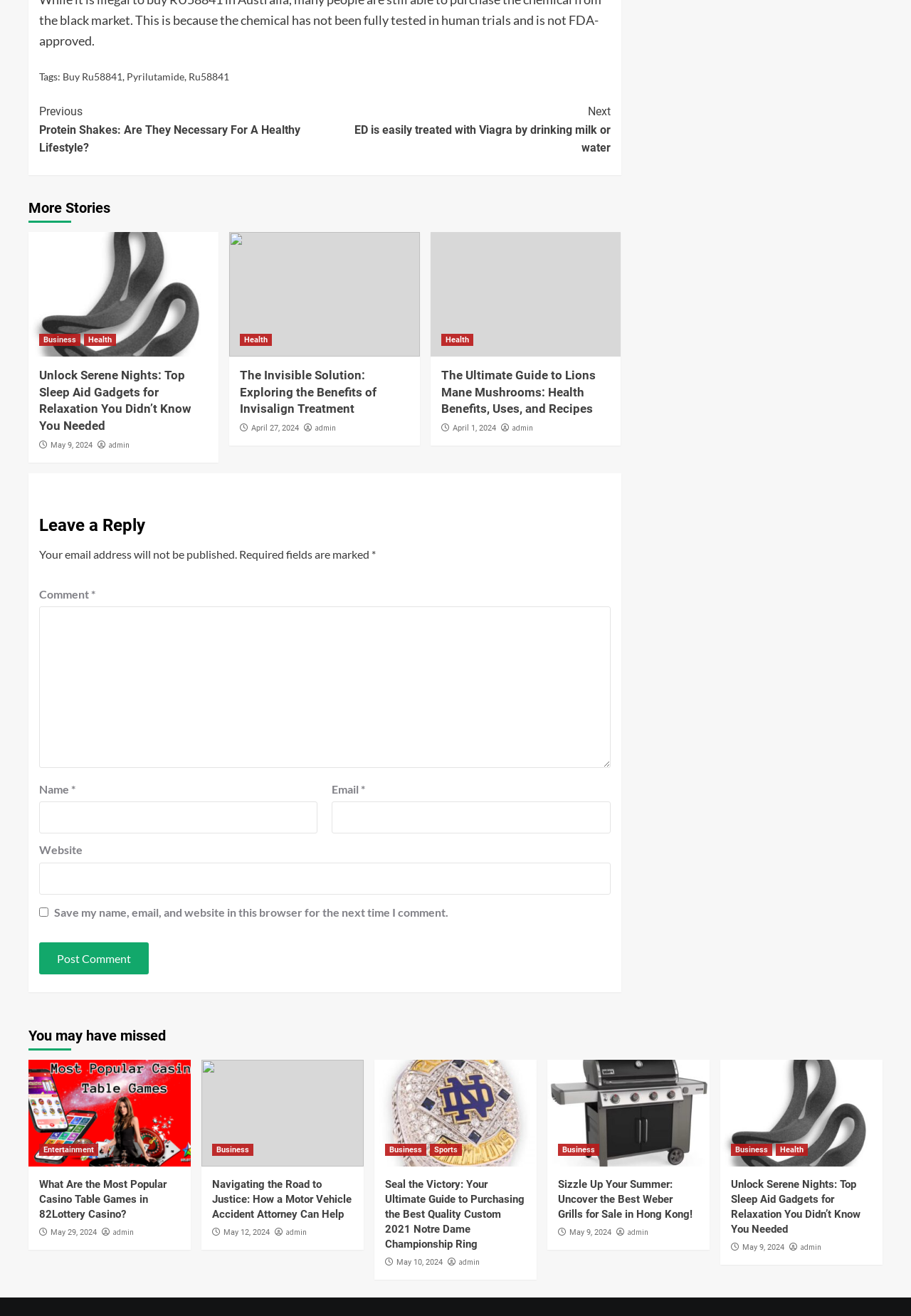How many textboxes are in the comment form?
Using the image as a reference, give a one-word or short phrase answer.

4